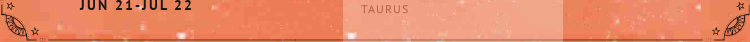Please answer the following question using a single word or phrase: What is the purpose of the banner on the webpage?

Personalized horoscope readings